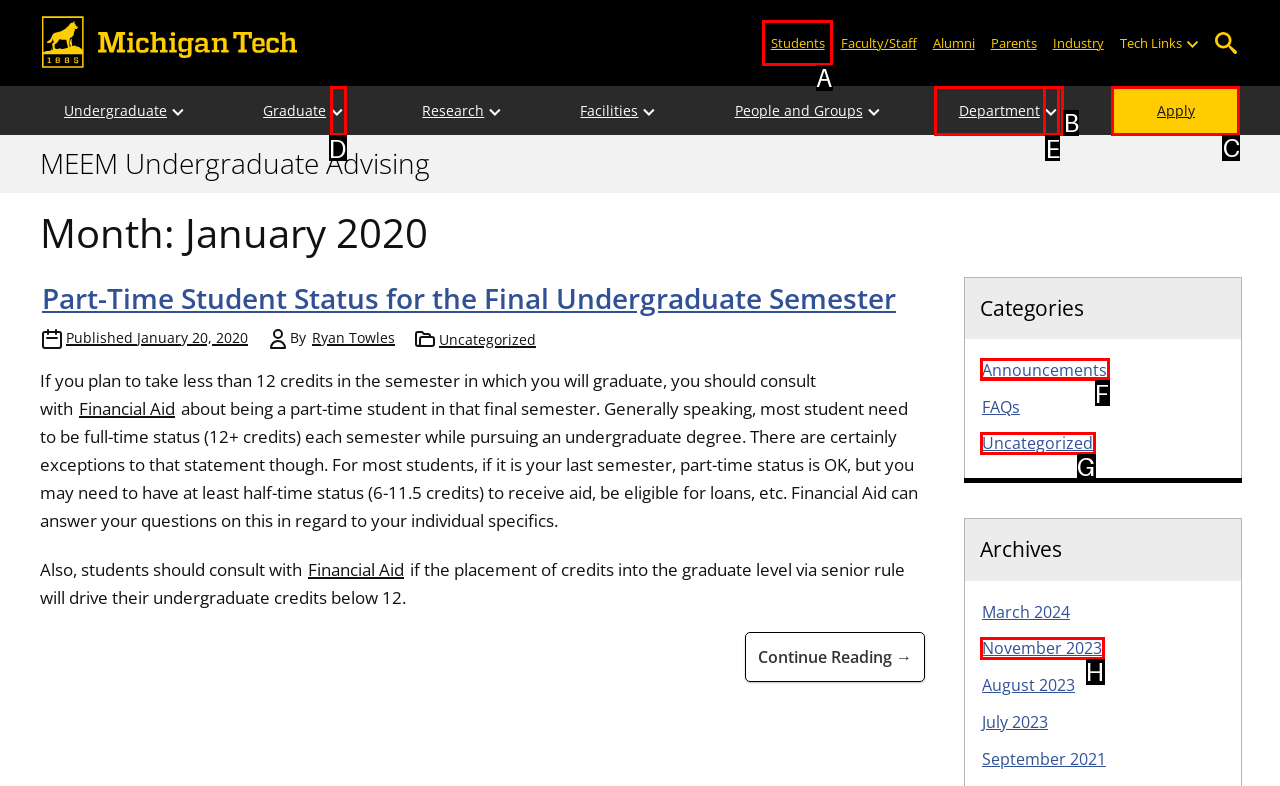Choose the HTML element that should be clicked to accomplish the task: Click on the 'Students' link. Answer with the letter of the chosen option.

A